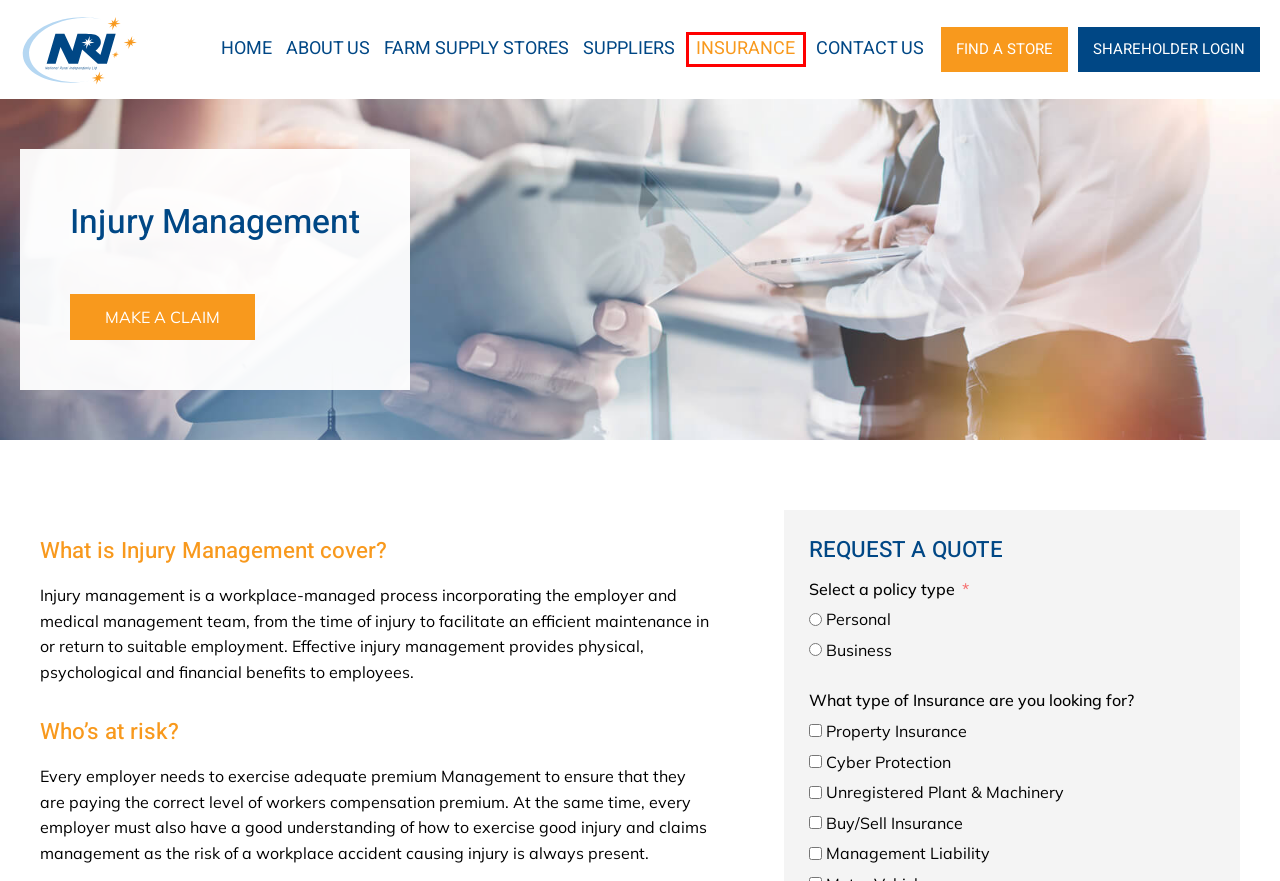You are given a screenshot of a webpage with a red rectangle bounding box around a UI element. Select the webpage description that best matches the new webpage after clicking the element in the bounding box. Here are the candidates:
A. Stores - National Rural Independents
B. National Rural Independents - A growing force in the rural retail market
C. About Us - National Rural Independents
D. Make A Claim - National Rural Independents
E. Suppliers - National Rural Independents
F. NRI Intranet
G. Contact Us - National Rural Independents
H. Insurance - National Rural Independents

H